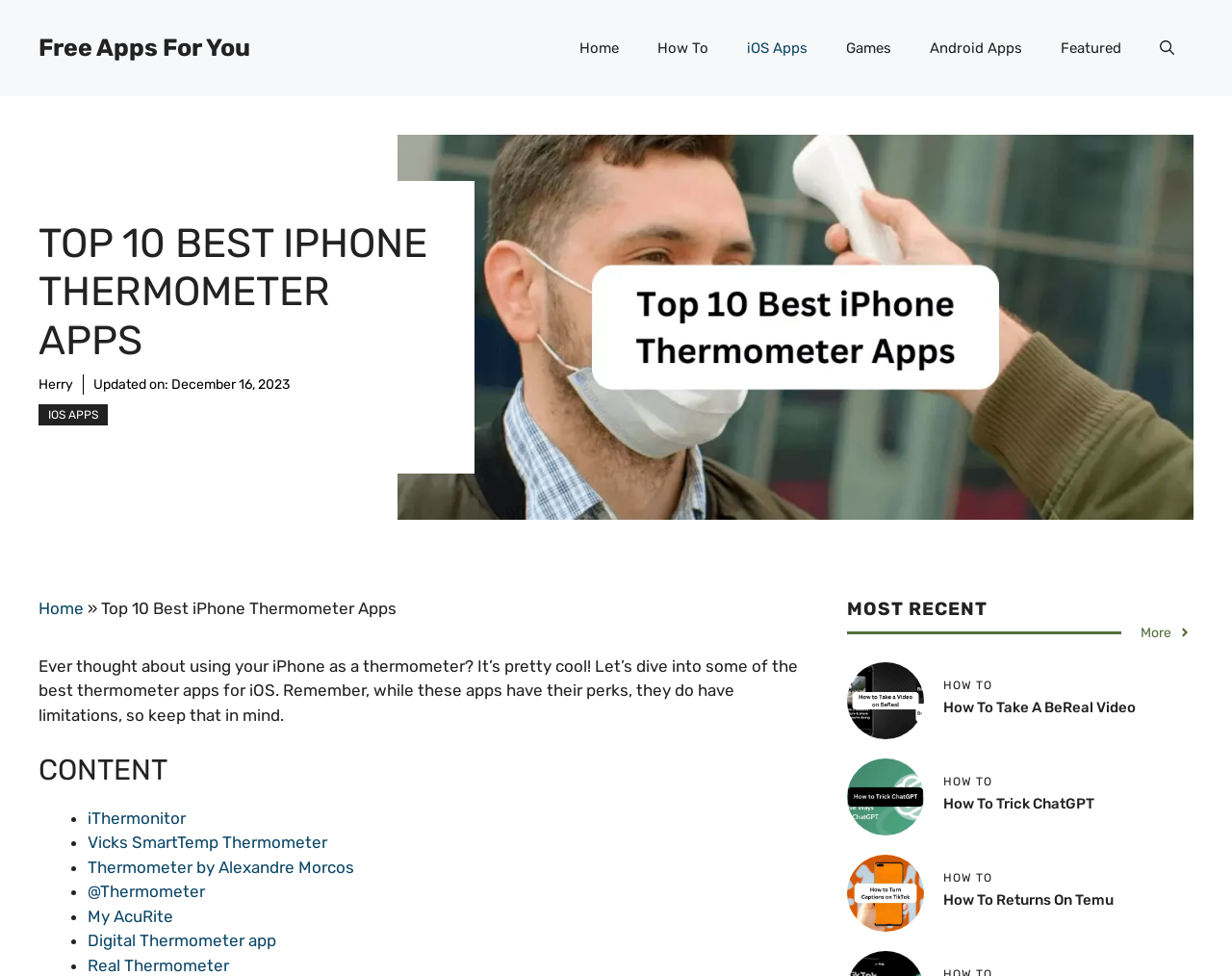Identify and provide the bounding box coordinates of the UI element described: "Home". The coordinates should be formatted as [left, top, right, bottom], with each number being a float between 0 and 1.

[0.455, 0.02, 0.518, 0.079]